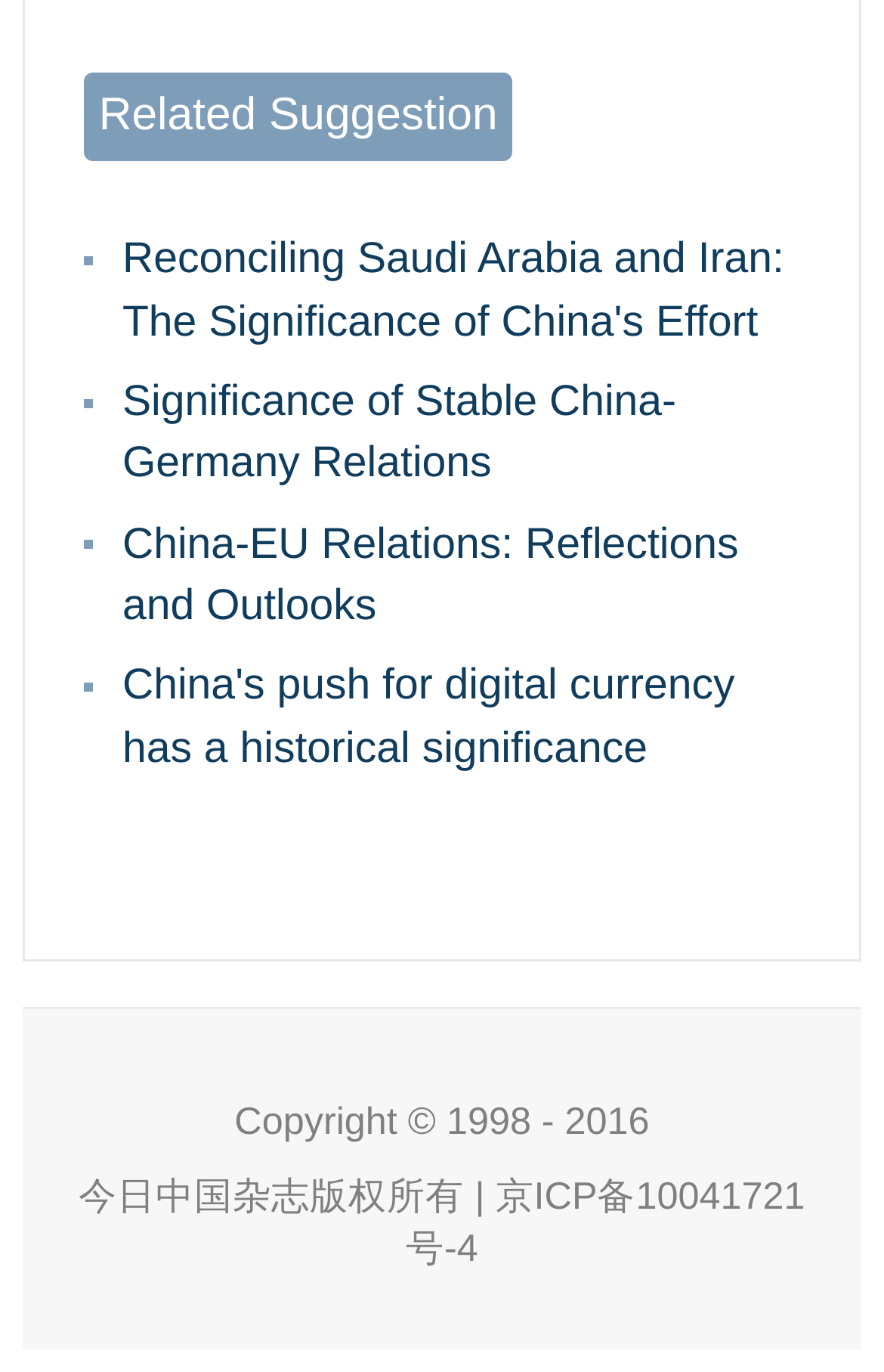Please provide a comprehensive answer to the question based on the screenshot: What is the last link about?

I found the last link element with the text 'China's push for digital currency has a historical significance' which indicates that the last link is about China's push for digital currency.